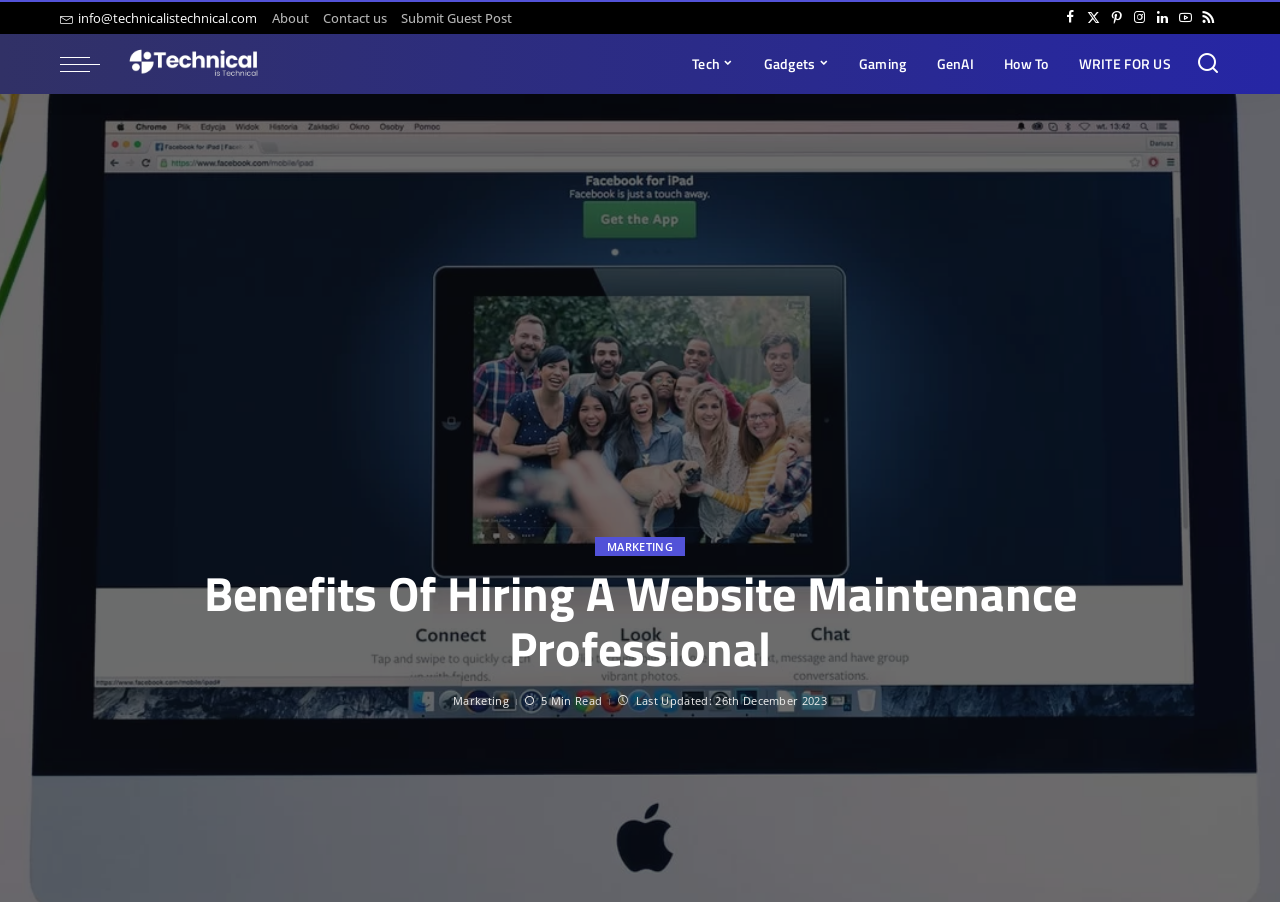Answer this question using a single word or a brief phrase:
How many minutes does it take to read the article?

5